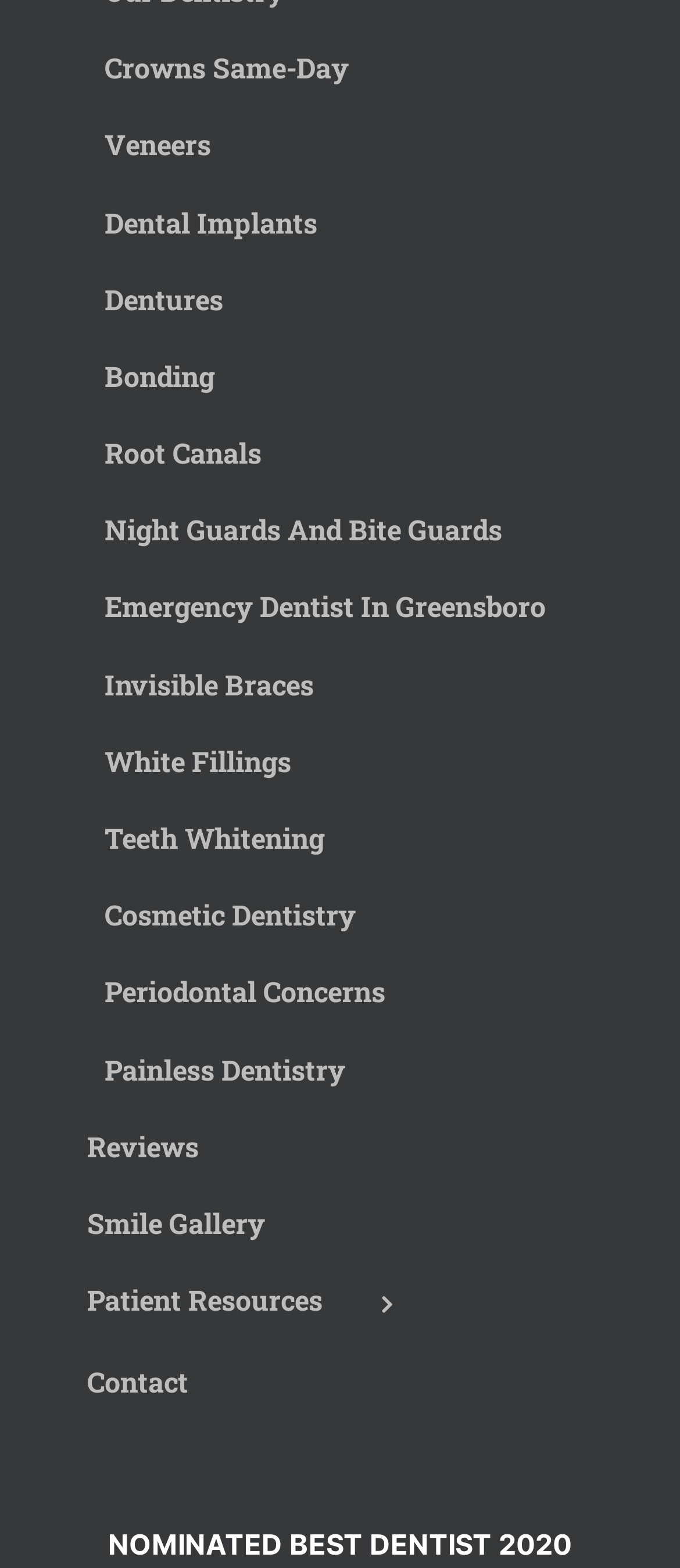Reply to the question with a single word or phrase:
How many links are below the main dental services list?

4